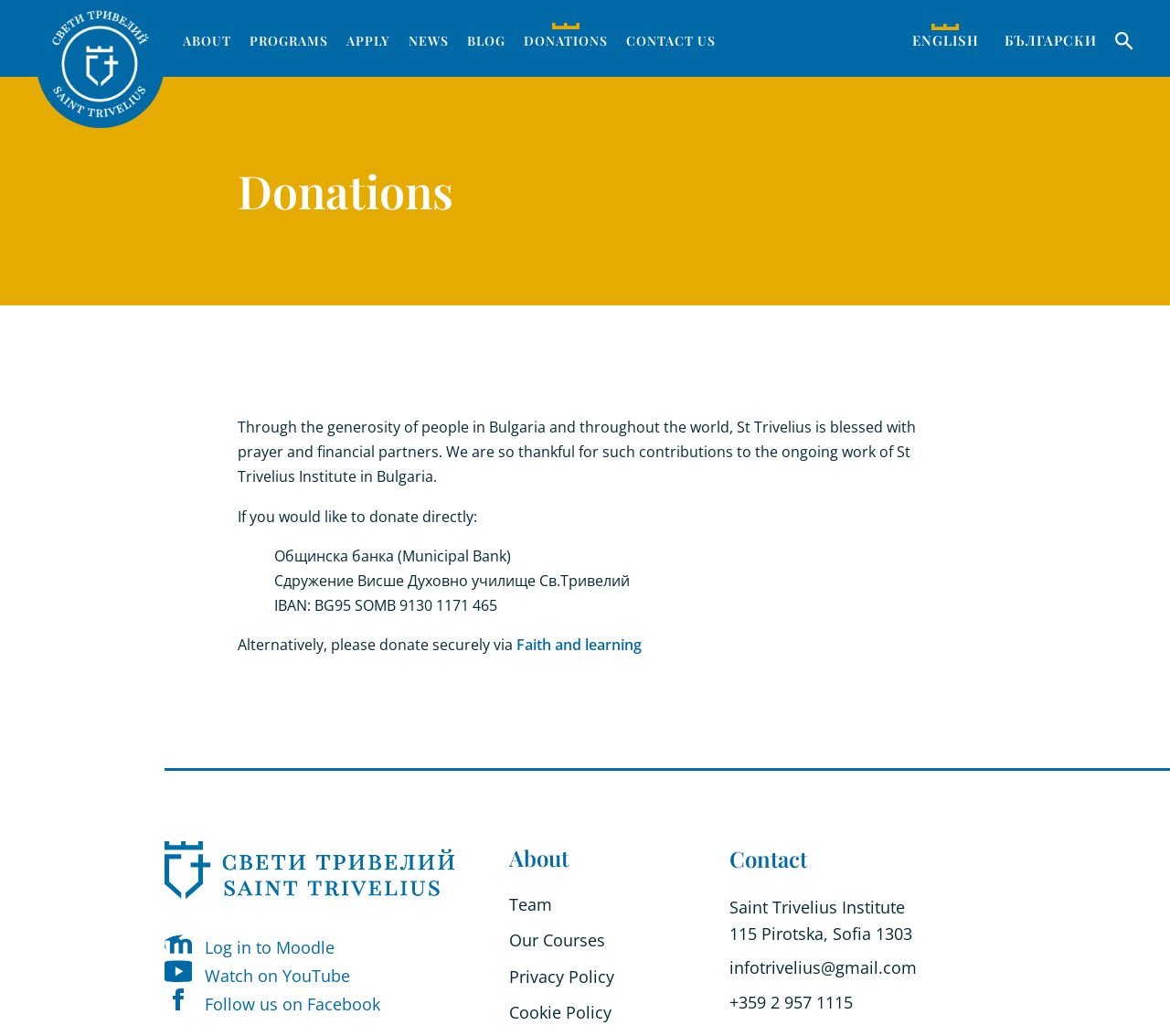What is the name of the institute?
Provide a concise answer using a single word or phrase based on the image.

St Trivelius Institute